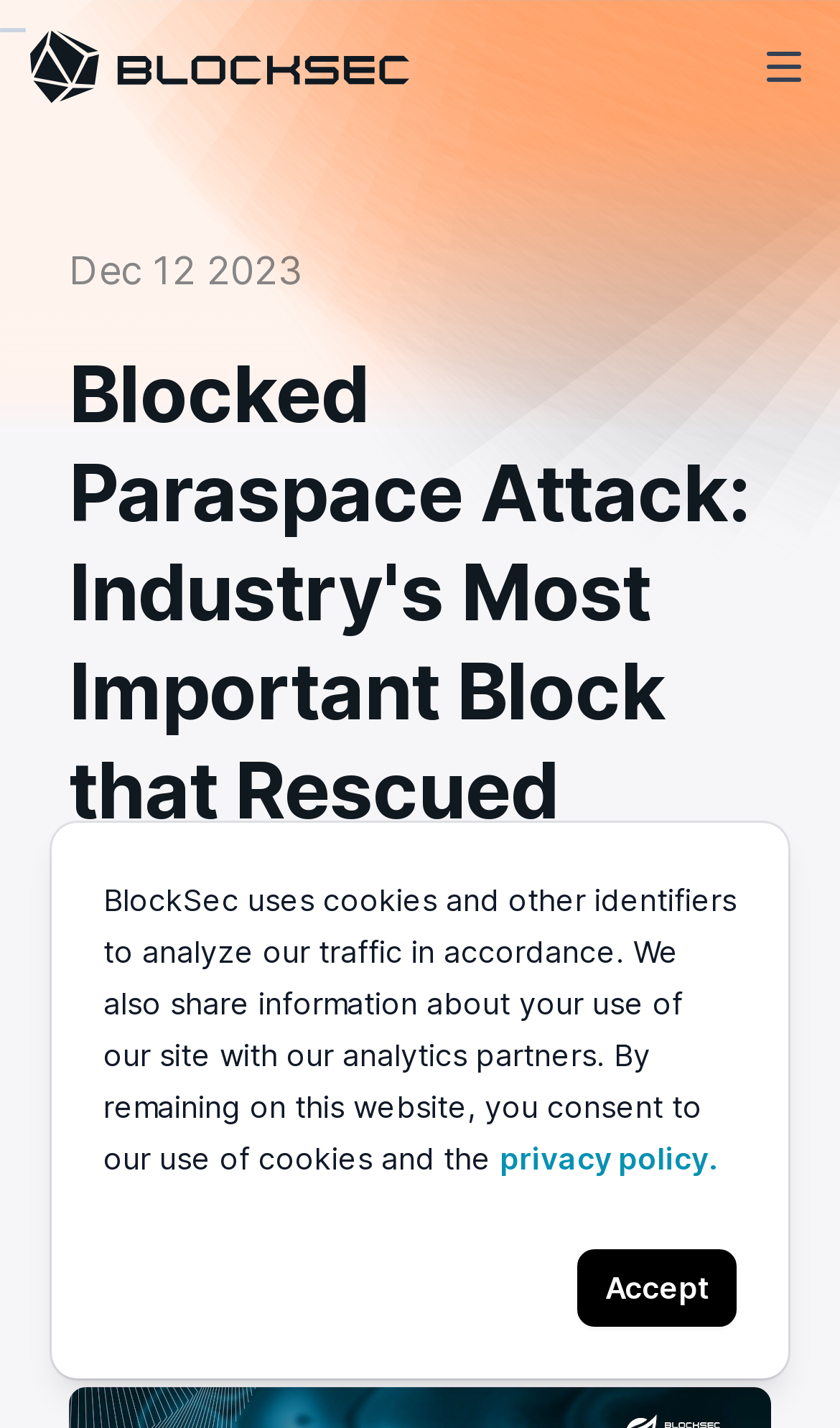Please answer the following question using a single word or phrase: 
What is the logo of the website?

Phalcon logo